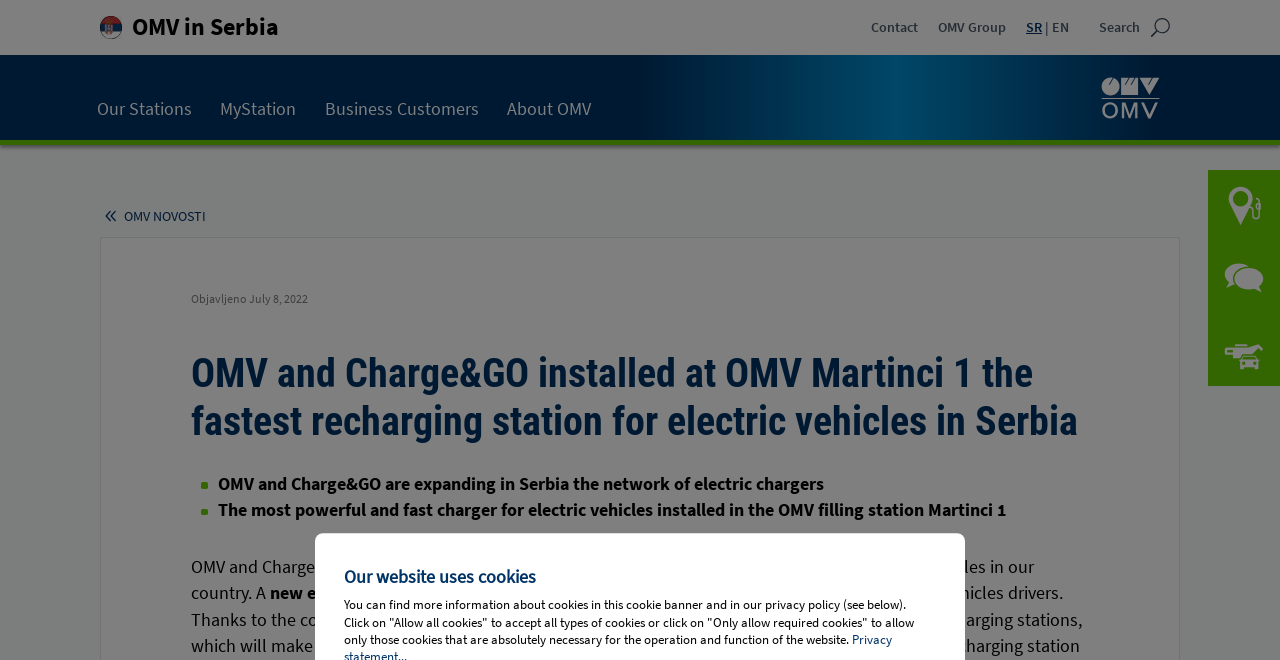What is the language of the webpage?
Examine the image and provide an in-depth answer to the question.

I determined the language of the webpage by looking at the language selection option at the top right corner of the webpage, which shows 'SR' and 'EN' as options. The 'EN' option is currently selected, indicating that the language of the webpage is English.